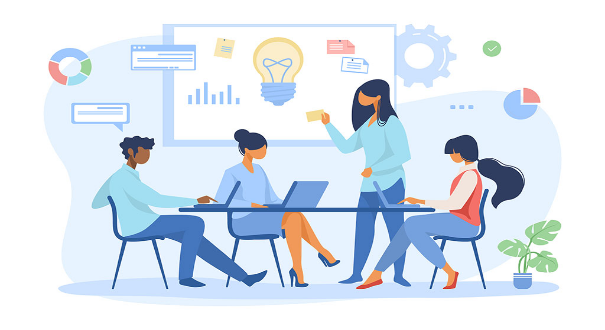Please examine the image and answer the question with a detailed explanation:
What is the purpose of the laptop at the center of the table?

The caption states that the seated individuals are engaging with a laptop positioned at the center of the table, highlighting their teamwork and collaboration during the meeting.